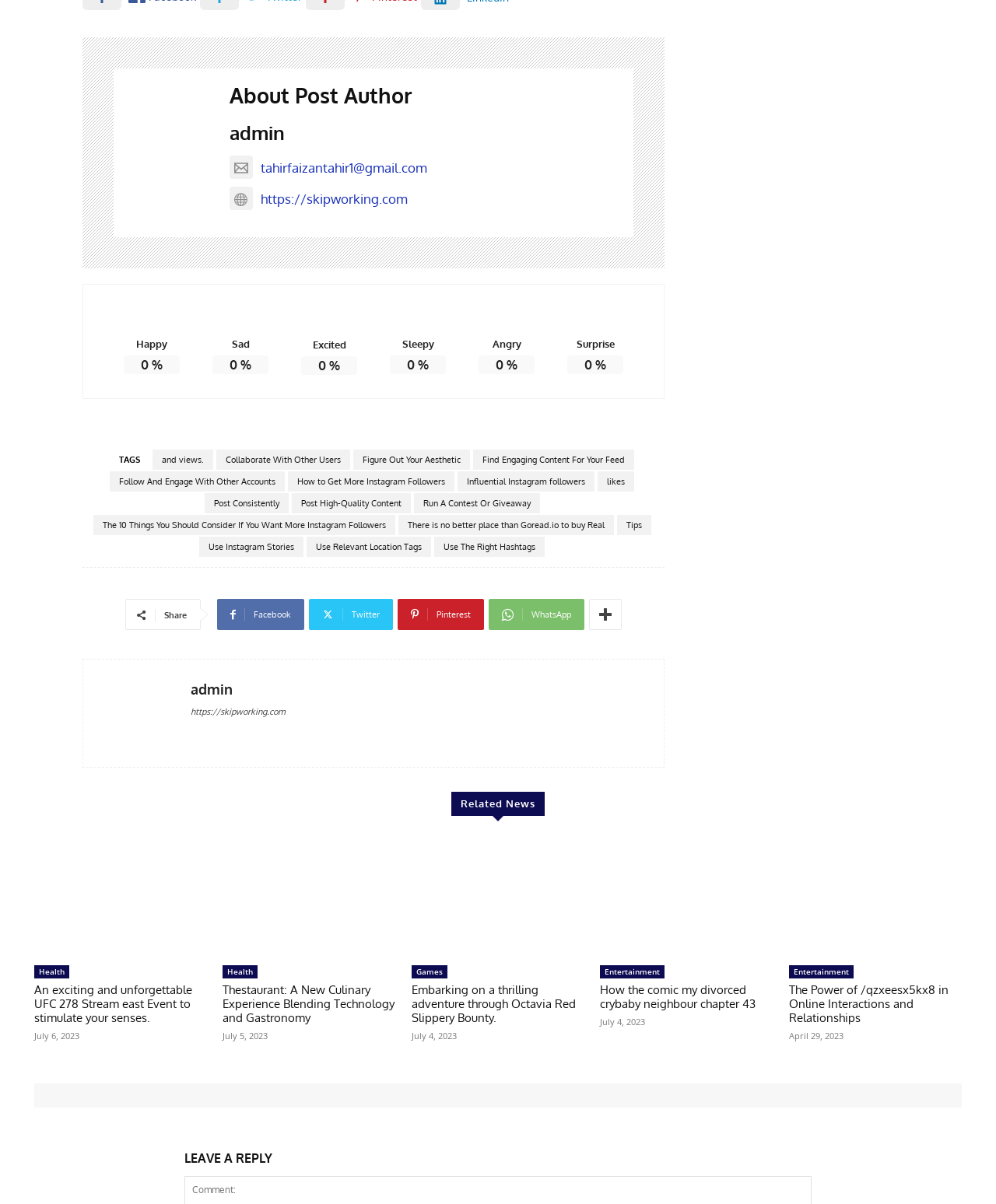Please determine the bounding box coordinates of the area that needs to be clicked to complete this task: 'View the 'About Post Author' section'. The coordinates must be four float numbers between 0 and 1, formatted as [left, top, right, bottom].

[0.23, 0.068, 0.624, 0.092]